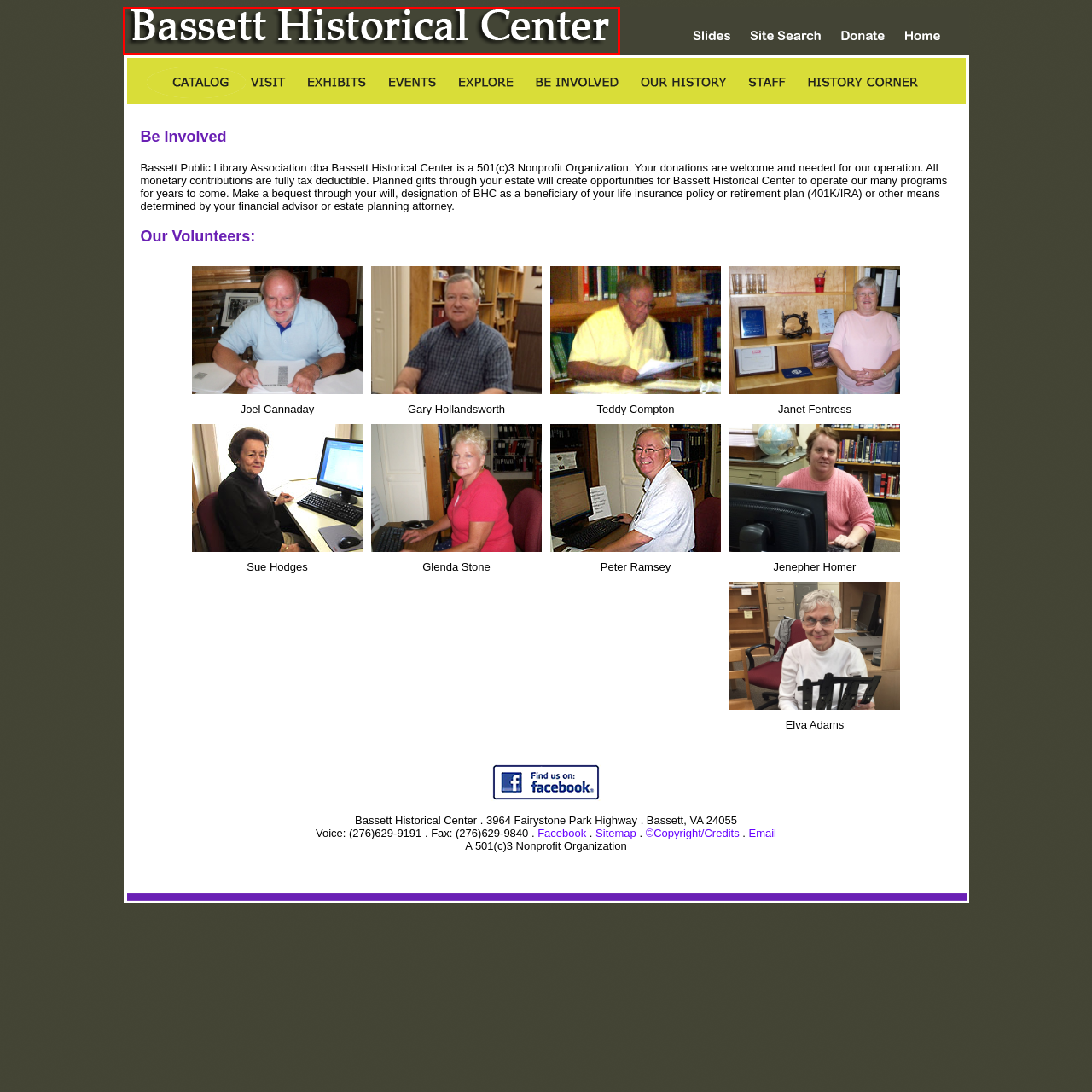What is the focus of the Bassett Historical Center?
Refer to the image highlighted by the red box and give a one-word or short-phrase answer reflecting what you see.

Preserving and promoting history and culture